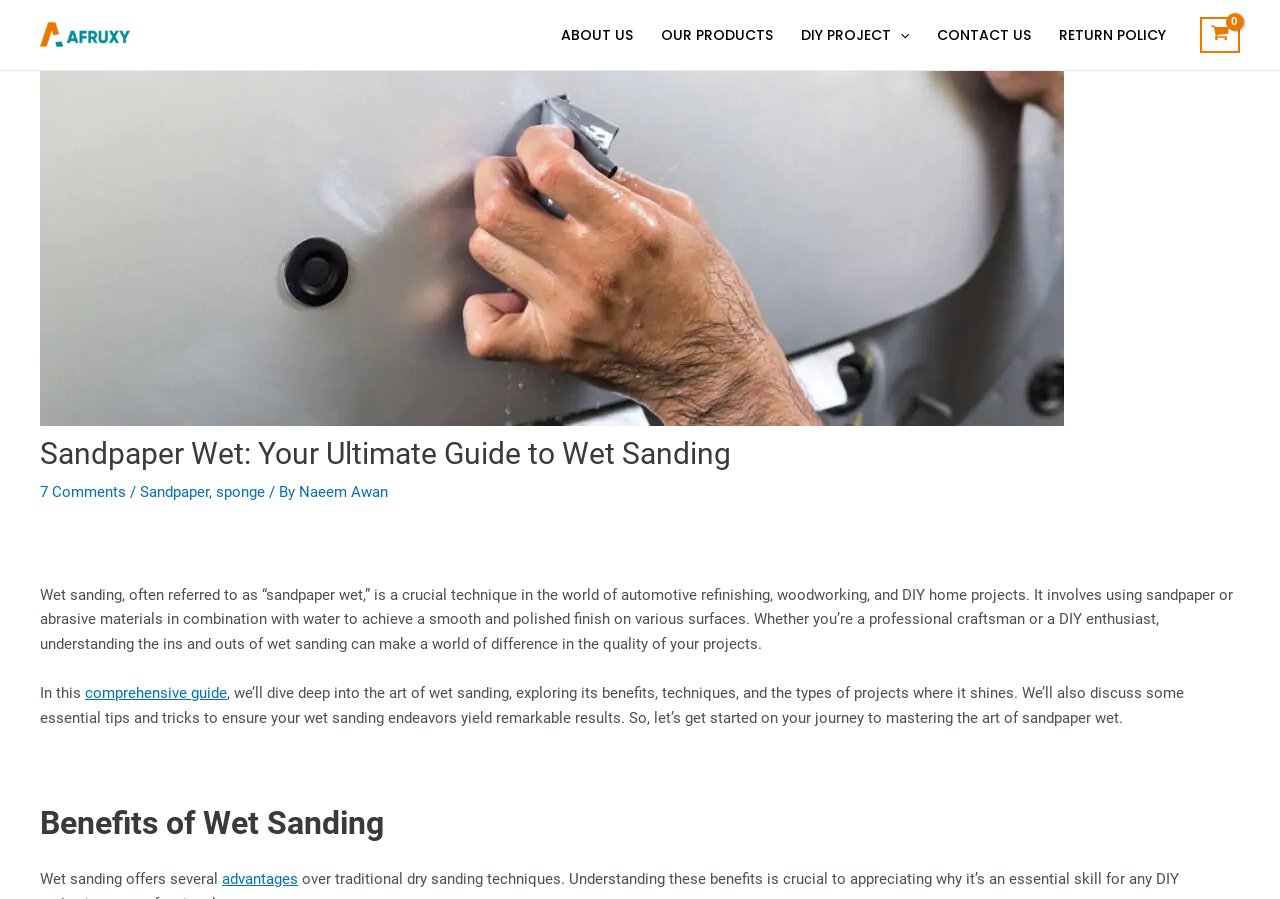Determine the bounding box coordinates for the element that should be clicked to follow this instruction: "View shopping cart". The coordinates should be given as four float numbers between 0 and 1, in the format [left, top, right, bottom].

[0.938, 0.019, 0.969, 0.059]